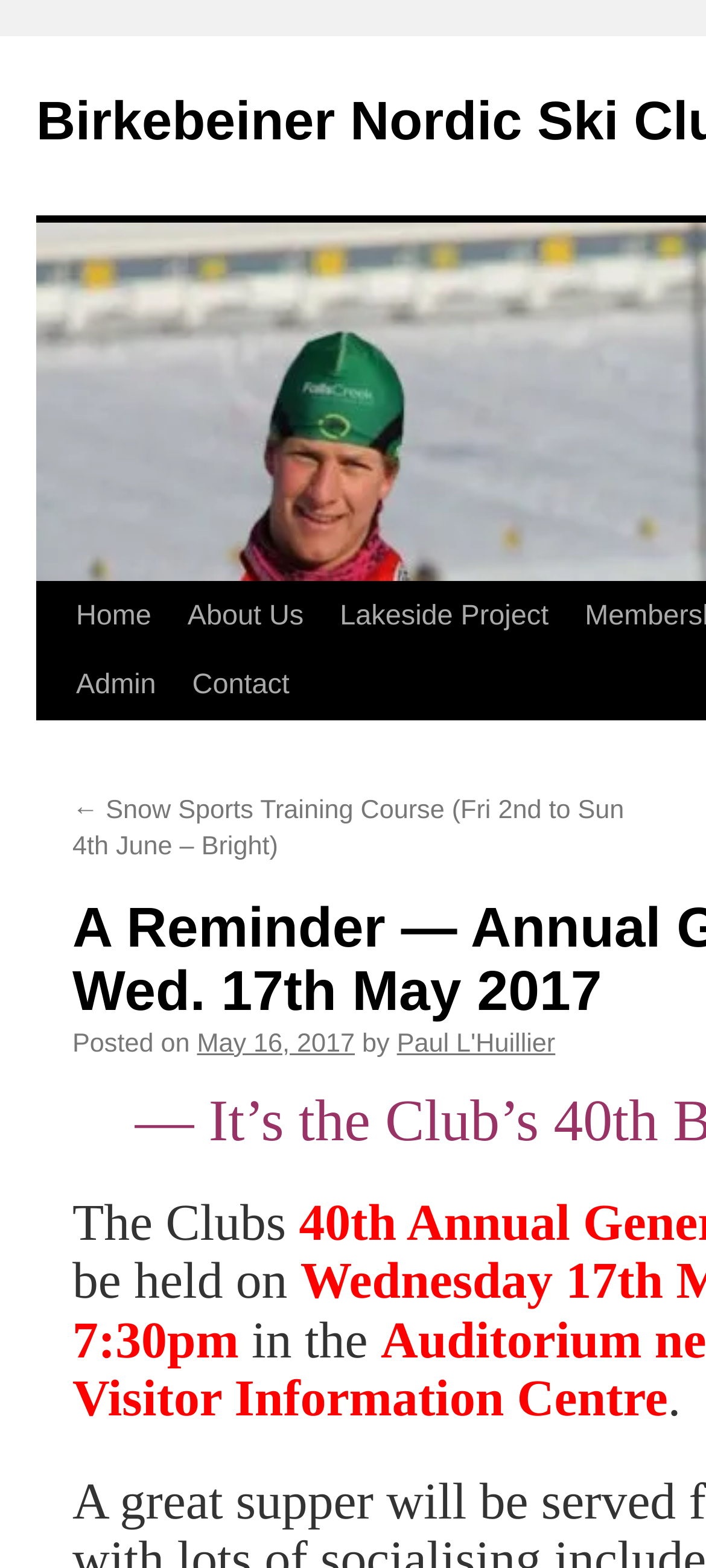Please analyze the image and give a detailed answer to the question:
What is the date of the Annual General Meeting?

I found the date by looking at the text 'The Clubs 40th Annual General Meeting (AGM) will be held on Wednesday 17th May 2017' which is part of the main content of the webpage.